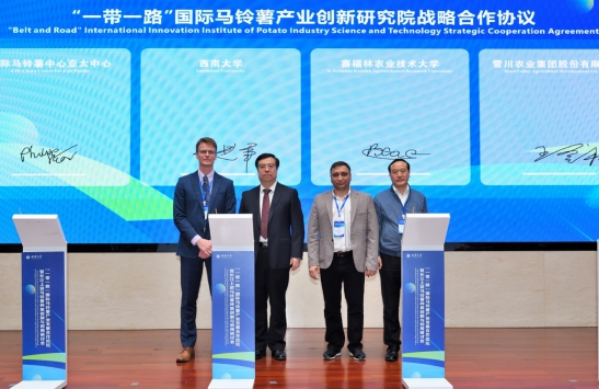Provide a comprehensive description of the image.

In this significant moment captured at the event, four key representatives stand before podiums, celebrating the signing of a strategic cooperation agreement for the "Belt and Road" International Innovation Institute of Potato Industry Science and Technology. The backdrop features vibrant blue graphics and prominently displayed signatures, symbolizing a collaborative effort aimed at advancing research and innovation in potato cultivation. The atmosphere reflects a blend of hope and determination, as these leaders gather to discuss the potential improvements in potato breeding and overall industry advancements. The image emphasizes the importance of international cooperation in addressing agricultural challenges.